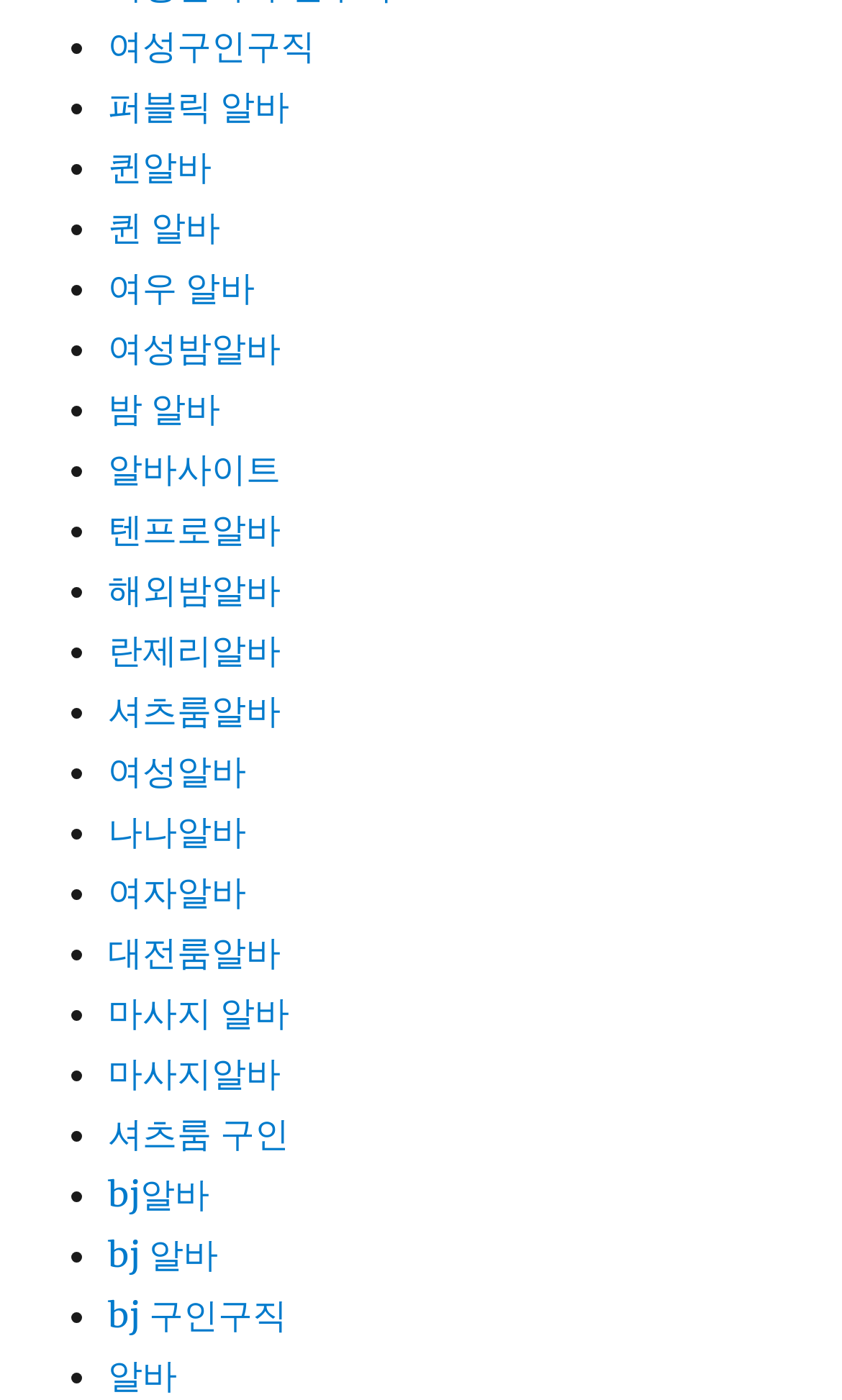Locate the coordinates of the bounding box for the clickable region that fulfills this instruction: "Click 알바사이트 link".

[0.128, 0.319, 0.333, 0.35]